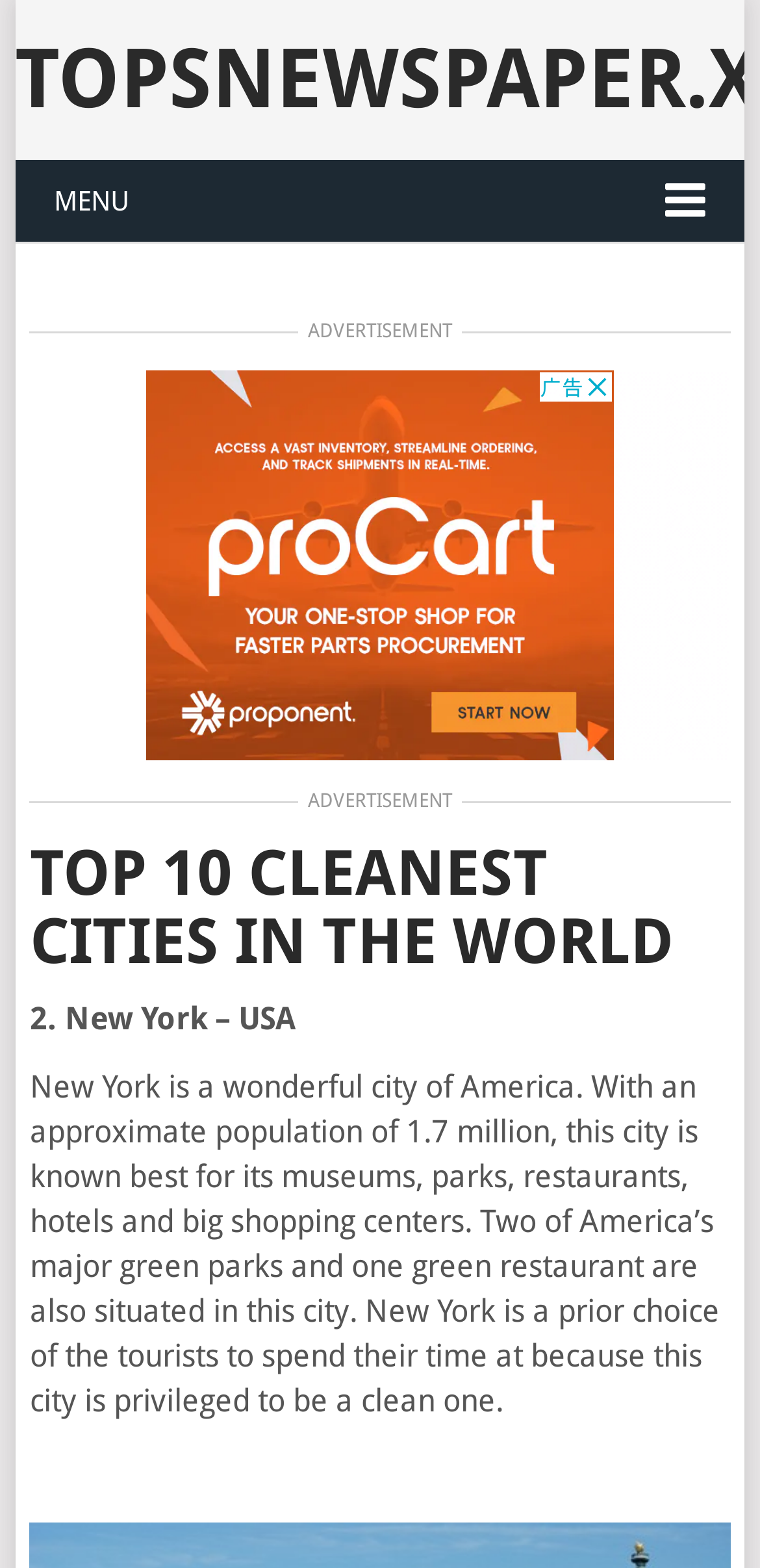What is the purpose of tourists visiting New York?
Please provide a single word or phrase in response based on the screenshot.

To spend their time